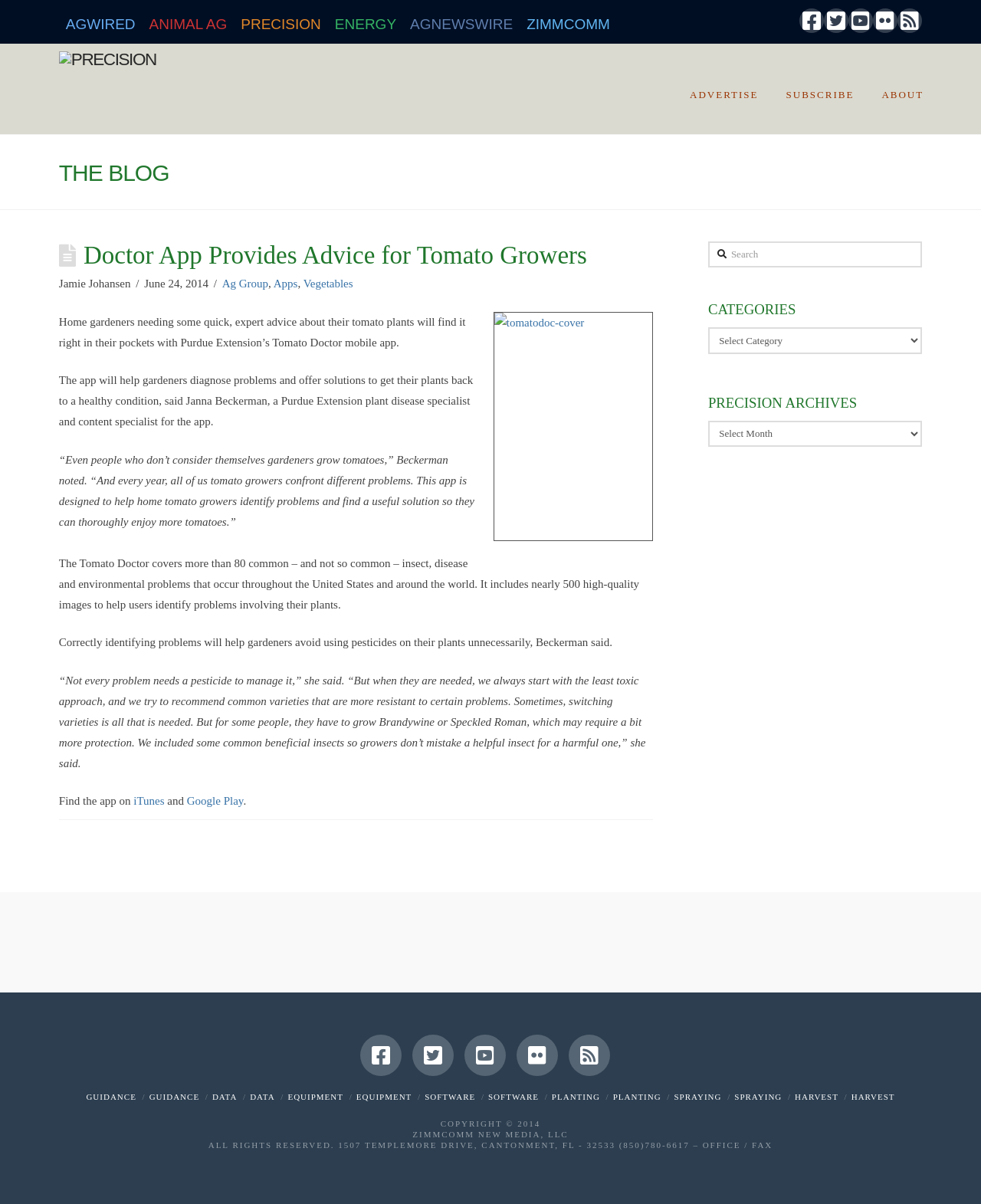Locate the bounding box coordinates of the clickable area needed to fulfill the instruction: "Search for something".

None